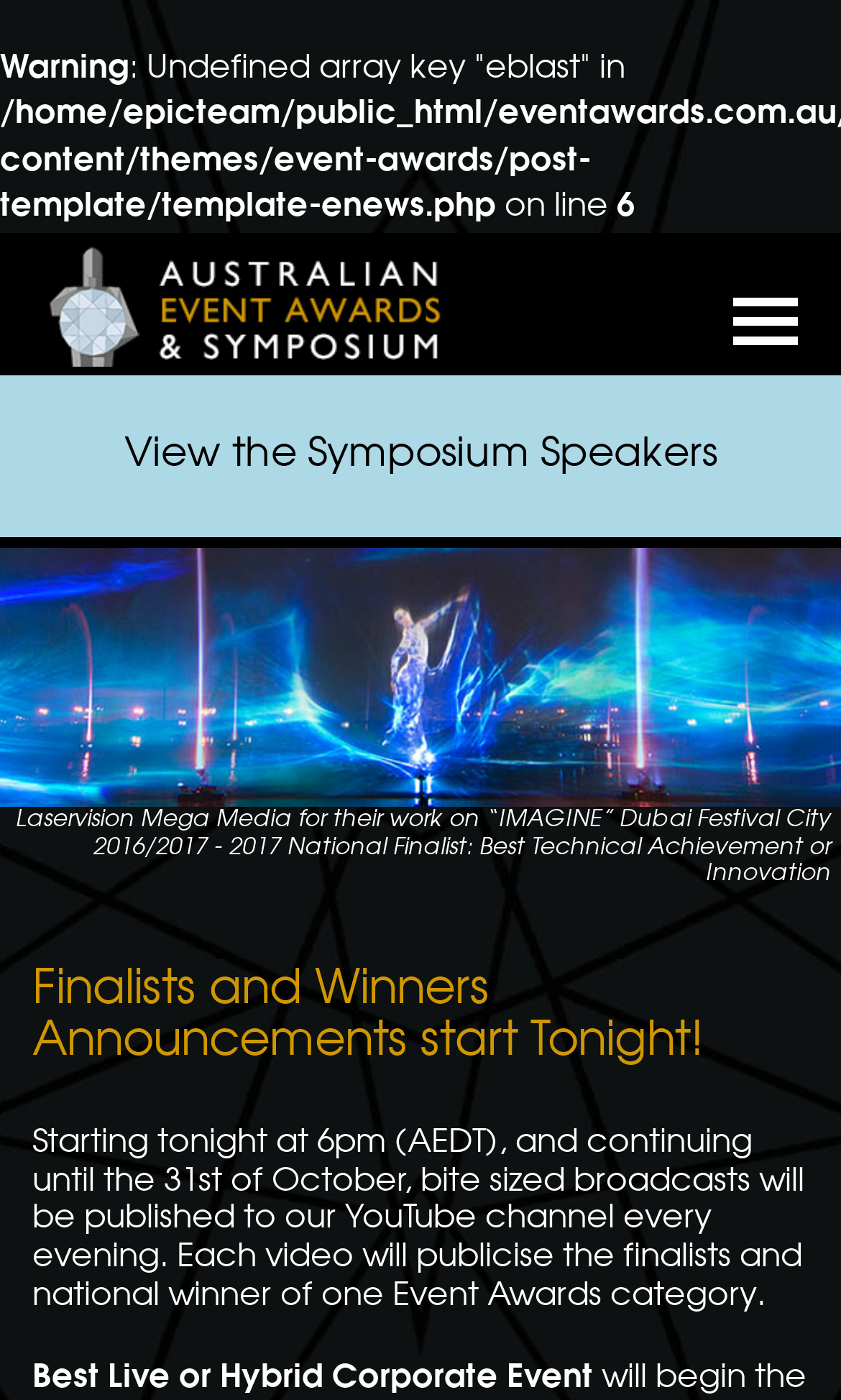Carefully observe the image and respond to the question with a detailed answer:
What is the purpose of the bite-sized broadcasts?

According to the webpage, each video will publicise the finalists and national winner of one Event Awards category. This suggests that the purpose of the bite-sized broadcasts is to announce and showcase the finalists and winners of the Event Awards.